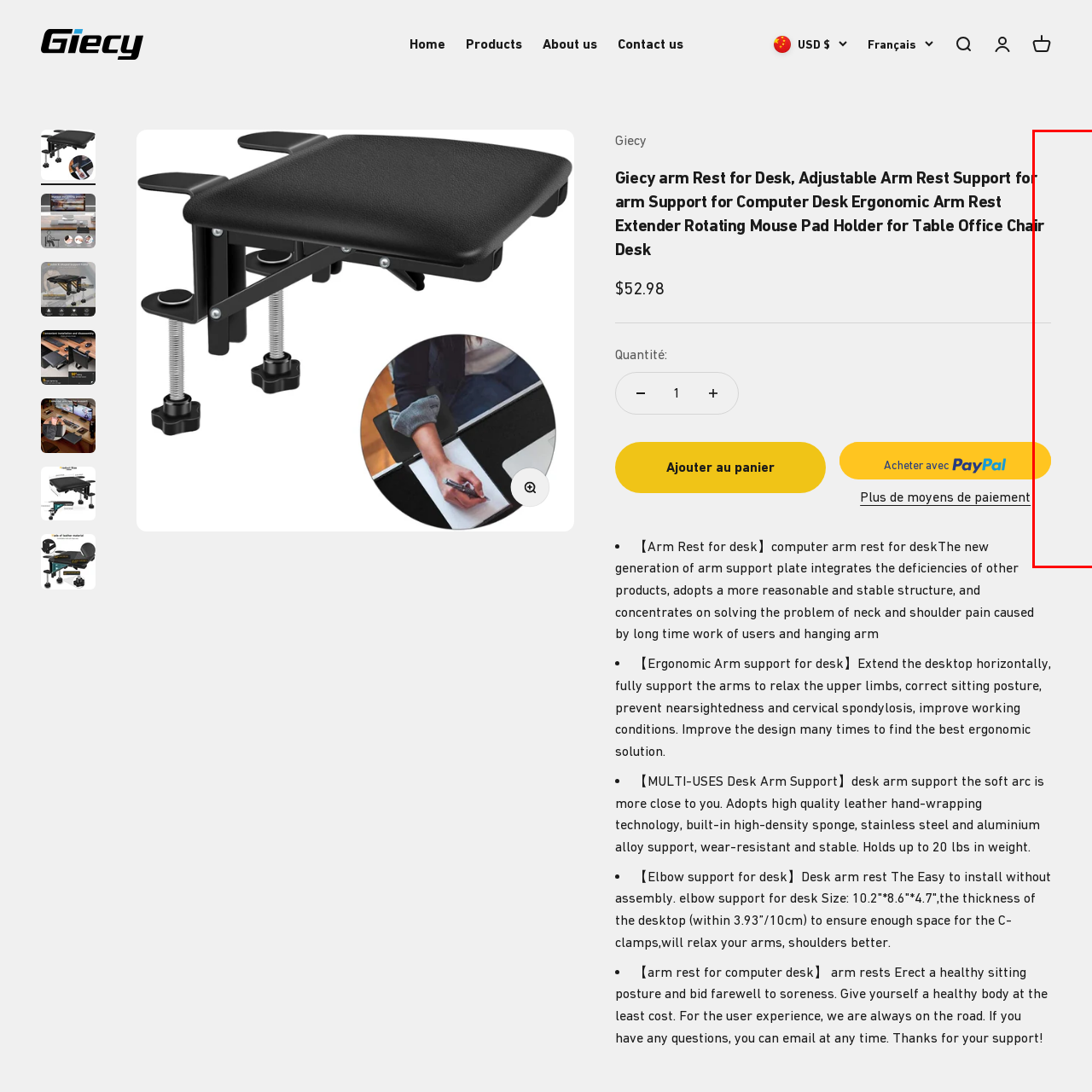Thoroughly describe the content of the image found within the red border.

This image showcases the "Giecy Arm Rest for Desk," a versatile ergonomic support designed to alleviate neck and shoulder pain during prolonged use at a computer desk. The arm rest features an adjustable design that allows users to extend their desktop space horizontally, enabling full support for the arms and promoting better posture. The product is constructed using high-quality materials, including leather hand-wrapping and high-density sponge, ensuring both durability and comfort. 

With a compact size of 10.2" x 8.6" x 4.7" and the ability to hold up to 20 lbs, it fits desktops with a thickness of up to 3.93”, ensuring easy installation without assembly. This arm rest not only enhances user comfort but also improves work conditions by encouraging a healthier sitting posture, making it an essential tool for anyone spending significant time at their desks.